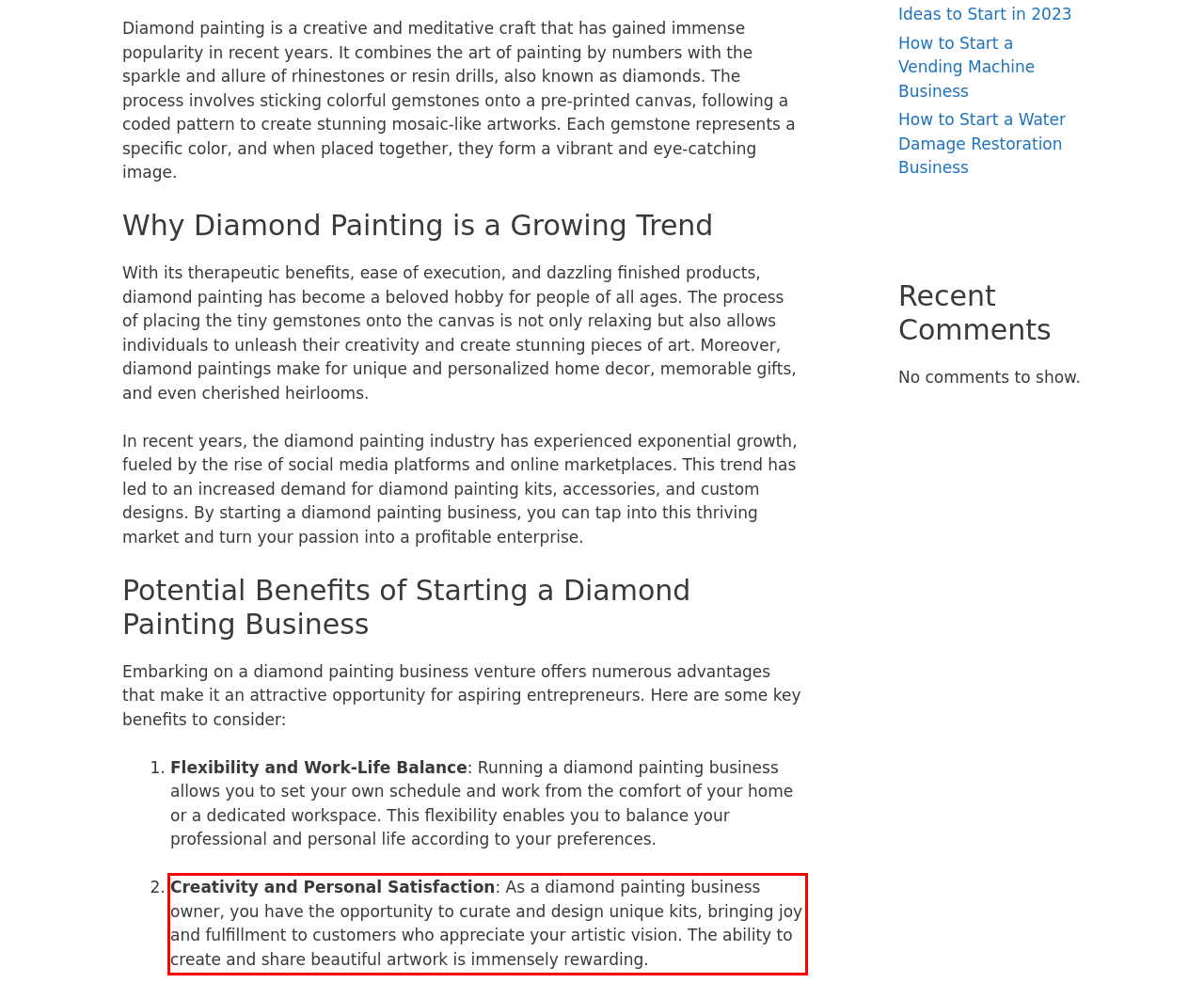You are presented with a webpage screenshot featuring a red bounding box. Perform OCR on the text inside the red bounding box and extract the content.

Creativity and Personal Satisfaction: As a diamond painting business owner, you have the opportunity to curate and design unique kits, bringing joy and fulfillment to customers who appreciate your artistic vision. The ability to create and share beautiful artwork is immensely rewarding.